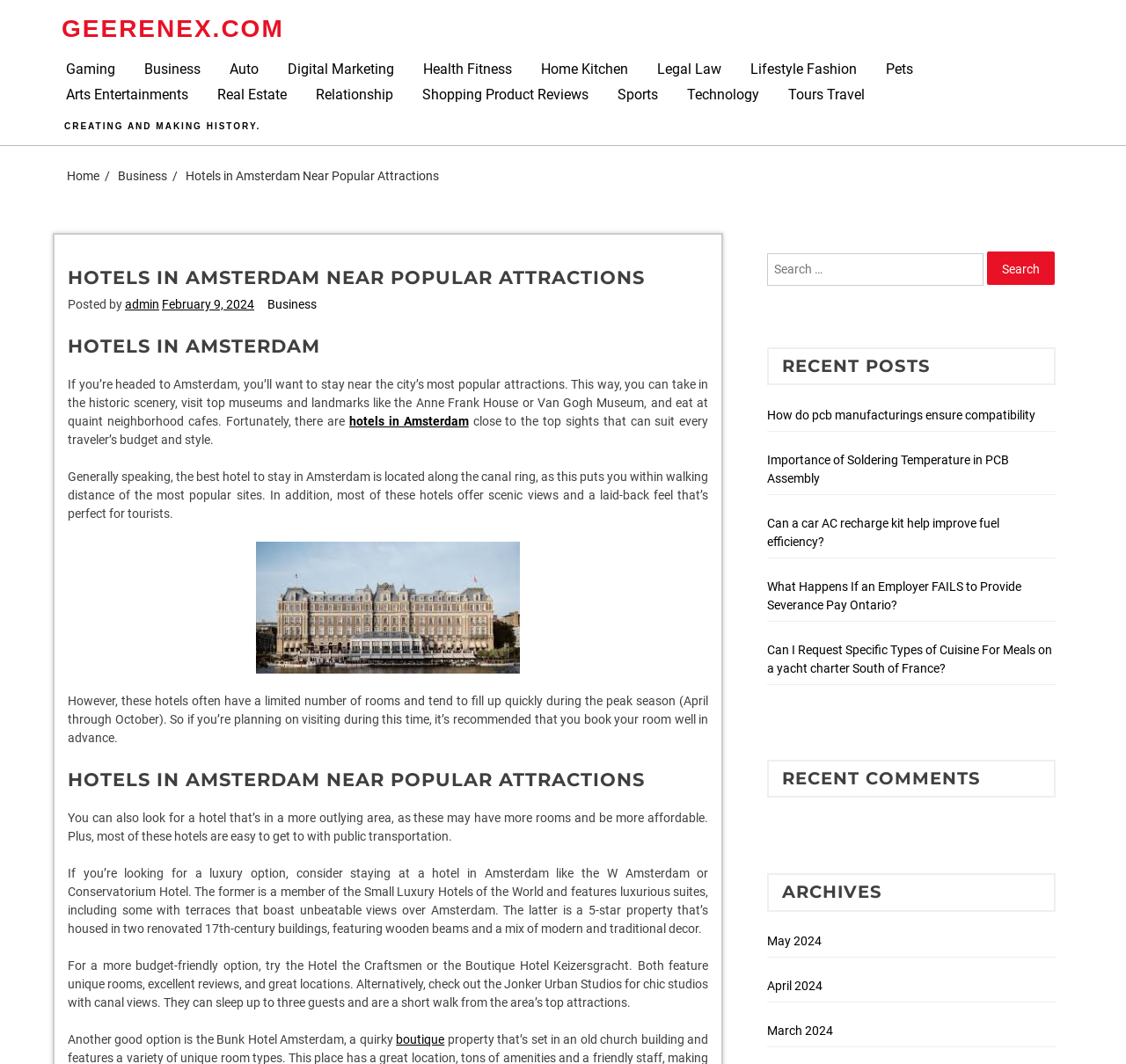Summarize the webpage with intricate details.

This webpage is about hotels in Amsterdam, specifically focusing on those near popular attractions. At the top, there is a navigation bar with links to various categories, including gaming, business, auto, and more. Below this, there is a breadcrumbs navigation section with links to the home page, business, and the current page, "Hotels in Amsterdam Near Popular Attractions".

The main content of the page is divided into sections, starting with a heading "HOTELS IN AMSTERDAM NEAR POPULAR ATTRACTIONS" followed by a brief introduction to the importance of staying near popular attractions in Amsterdam. This is accompanied by a paragraph of text describing the benefits of staying in hotels along the canal ring, which offer scenic views and a laid-back atmosphere.

The page then provides information on various hotel options, including luxury hotels like the W Amsterdam and Conservatorium Hotel, as well as more budget-friendly options like the Hotel the Craftsmen and Boutique Hotel Keizersgracht. There are also mentions of unique accommodations like the Jonker Urban Studios and the Bunk Hotel Amsterdam.

On the right-hand side of the page, there is a search bar with a button to search for specific topics. Below this, there are sections for "RECENT POSTS", "RECENT COMMENTS", and "ARCHIVES", which list links to other articles and blog posts on the website. The "ARCHIVES" section lists links to previous months, including May 2024, April 2024, and March 2024.